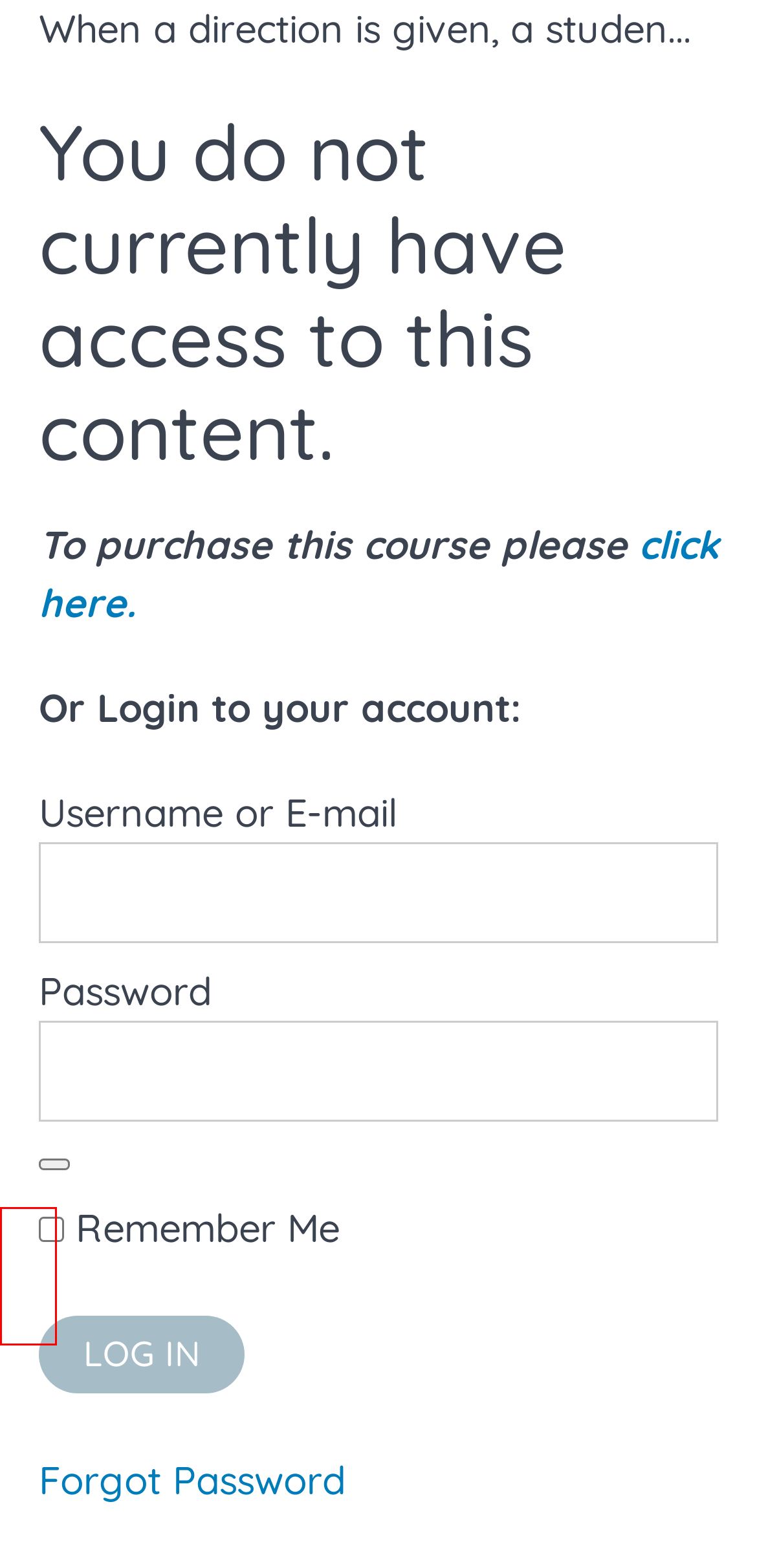Analyze the screenshot of a webpage featuring a red rectangle around an element. Pick the description that best fits the new webpage after interacting with the element inside the red bounding box. Here are the candidates:
A. Commonly Asked Questions About Inclusive Education - OuTcomes Therapy
B. Video: Disabling Segregation: Dan Habib - OuTcomes Therapy
C. Actualizing a Needs Based Model - OuTcomes Therapy
D. Login - OuTcomes Therapy
E. History of Inclusive Education - OuTcomes Therapy
F. The Saskatchewan Context - OuTcomes Therapy
G. Our Courses - OuTcomes Therapy
H. Video: The Evolution of Inclusion - Shelley Moore - OuTcomes Therapy

F